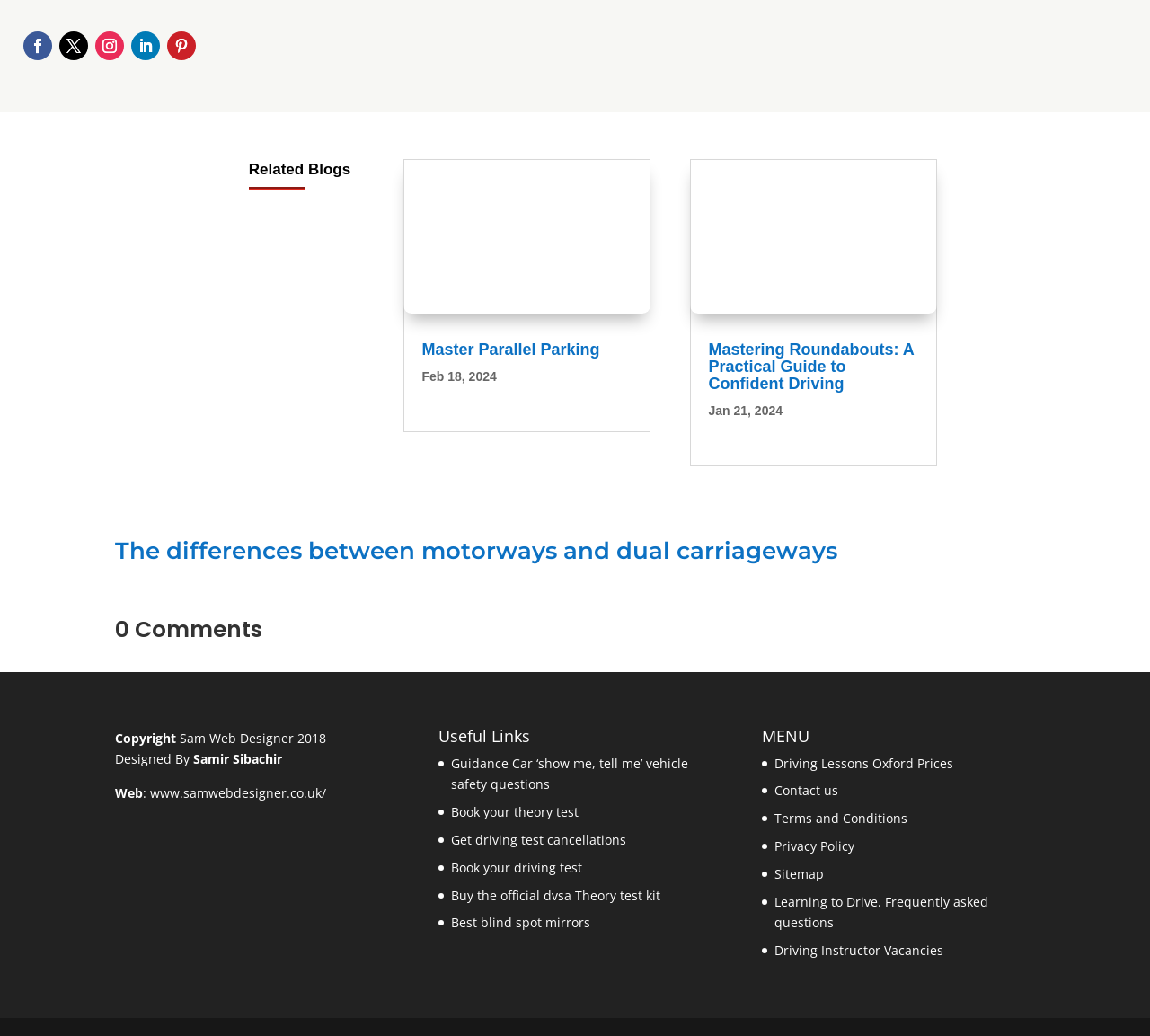Identify the bounding box coordinates of the part that should be clicked to carry out this instruction: "View 'The differences between motorways and dual carriageways'".

[0.1, 0.521, 0.9, 0.552]